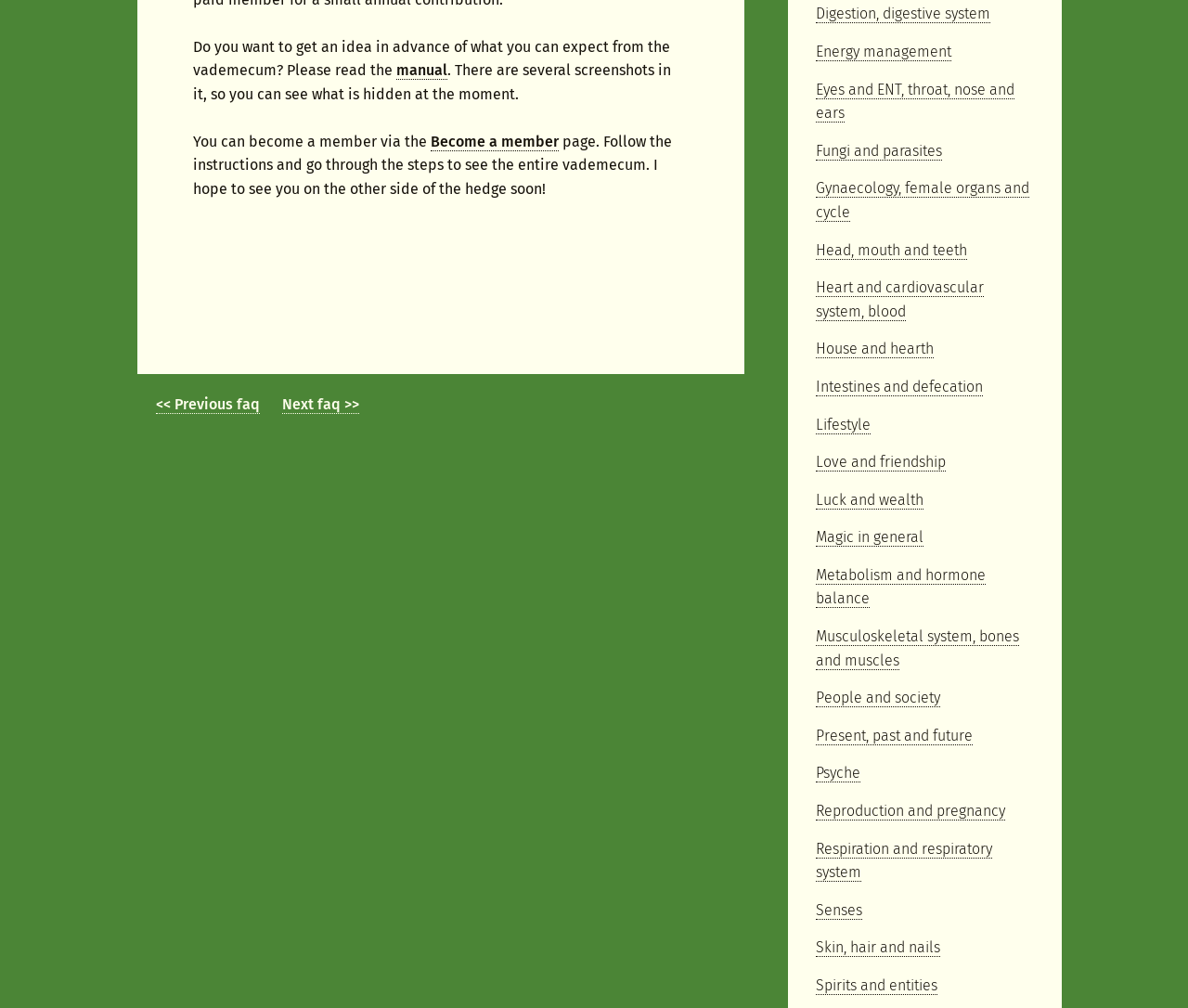Please find the bounding box coordinates for the clickable element needed to perform this instruction: "Click on the 'Best VPN 2020' link".

None